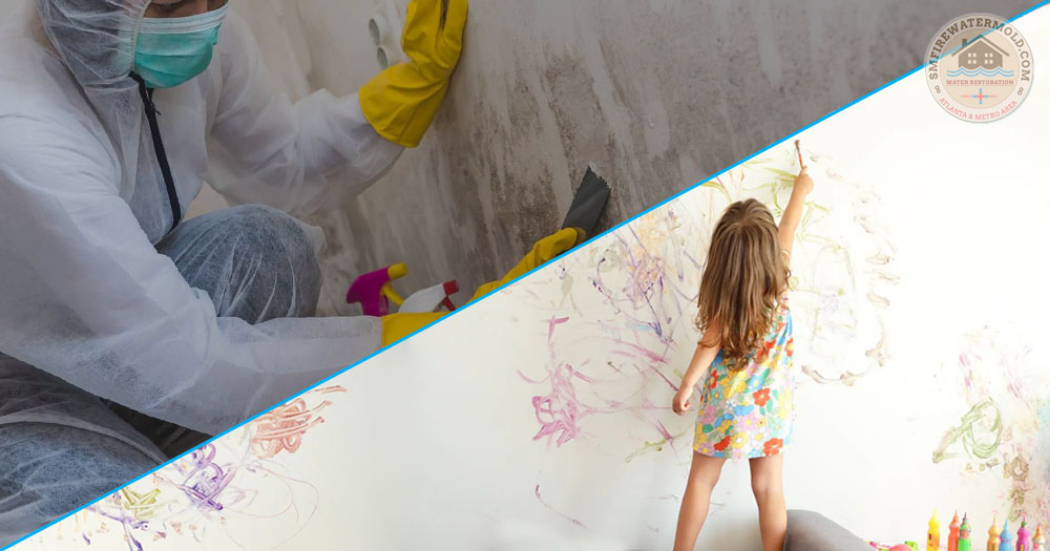Why is mold remediation important?
Kindly give a detailed and elaborate answer to the question.

Mold remediation is important because mold can adversely affect health, and a clean and safe home environment is necessary for children to play and explore without worry, especially in areas prone to mold growth due to humidity and water damage.